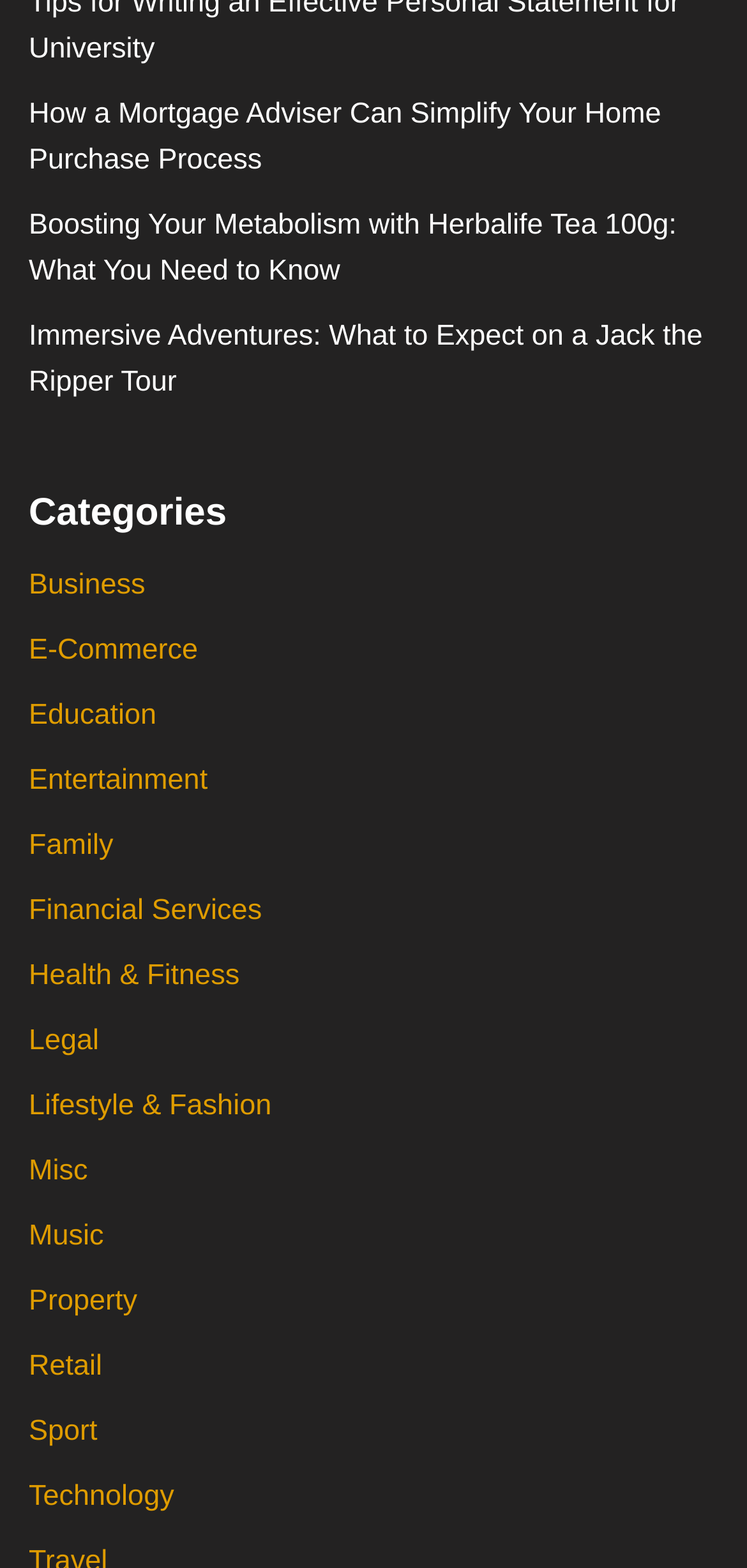Please find the bounding box coordinates of the element that needs to be clicked to perform the following instruction: "Browse the category of Health & Fitness". The bounding box coordinates should be four float numbers between 0 and 1, represented as [left, top, right, bottom].

[0.038, 0.611, 0.321, 0.632]